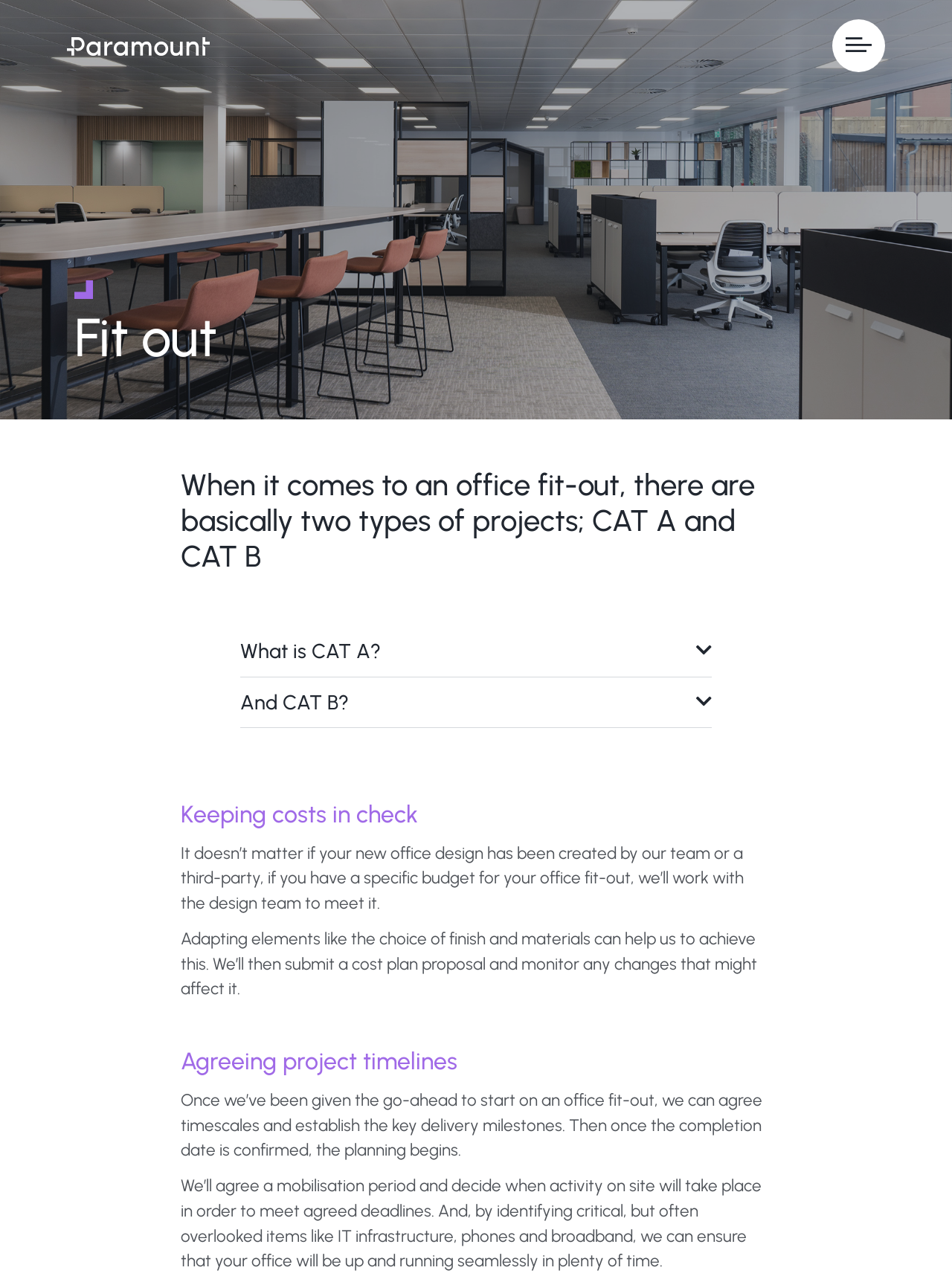What are the two types of office fit-out projects?
Using the image, respond with a single word or phrase.

CAT A and CAT B